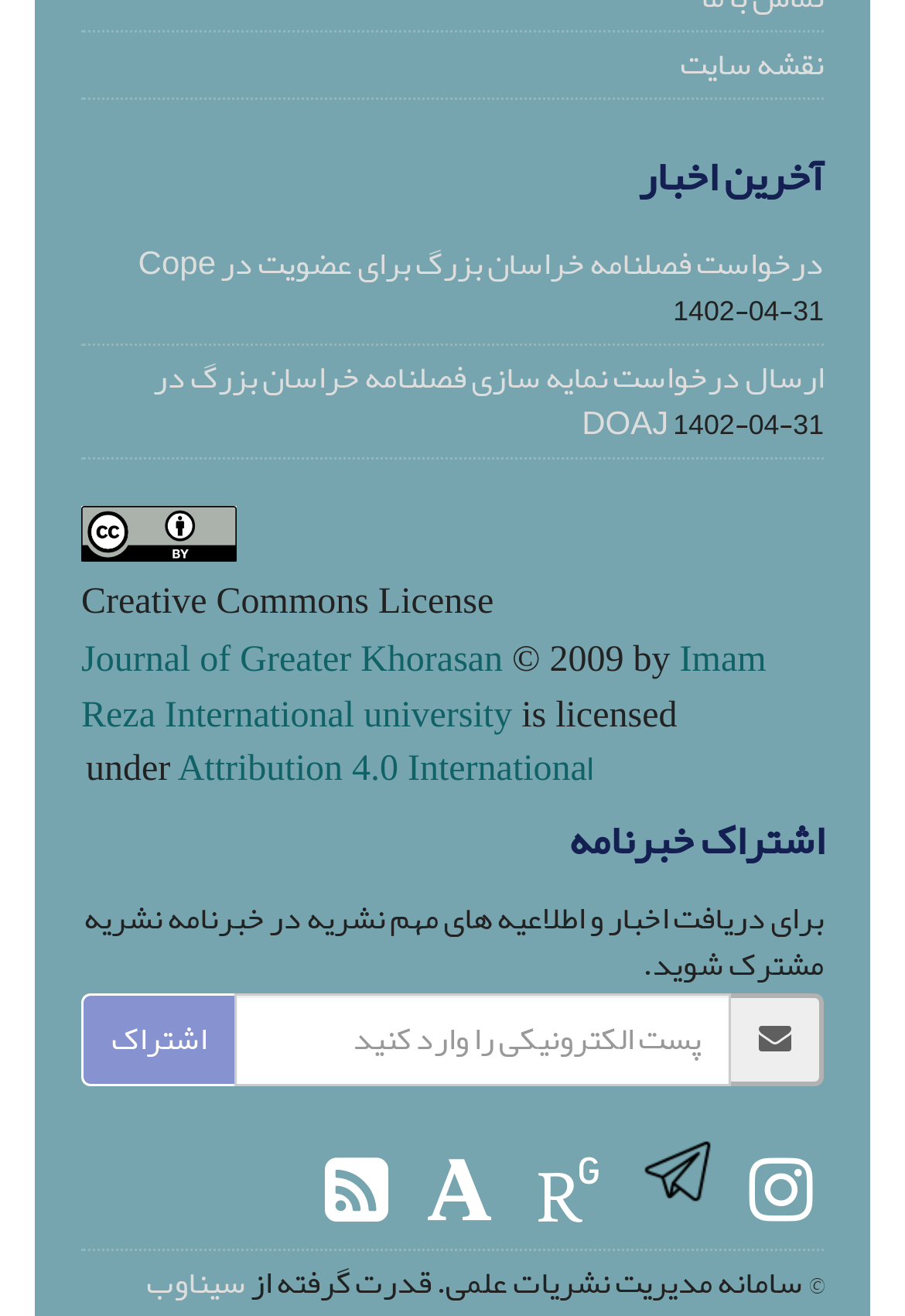Please identify the bounding box coordinates of the element I should click to complete this instruction: 'visit the Instagram page'. The coordinates should be given as four float numbers between 0 and 1, like this: [left, top, right, bottom].

[0.803, 0.843, 0.91, 0.97]